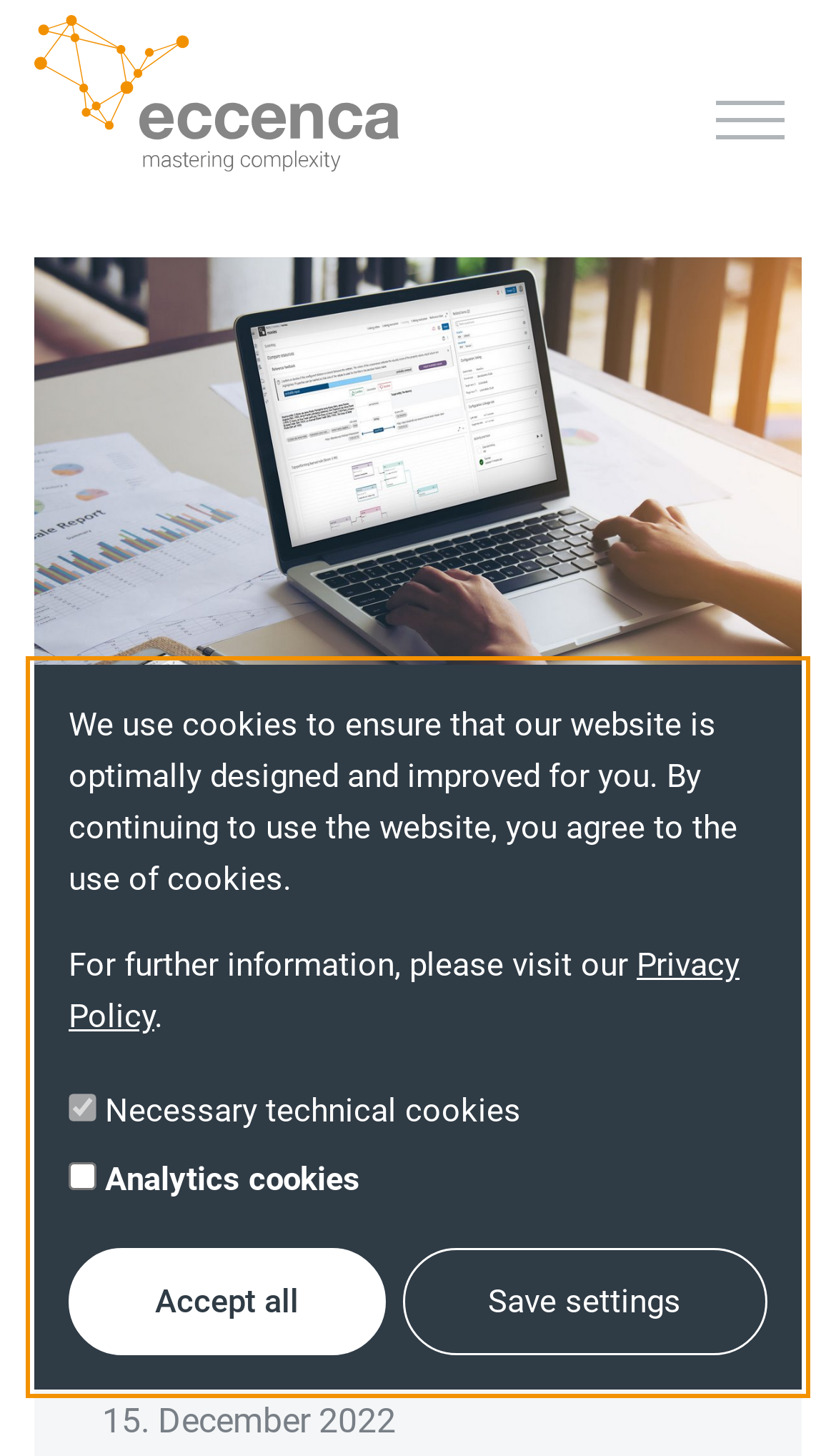Please find and give the text of the main heading on the webpage.

eccenca releases enhanced automation & decision processing capabilities